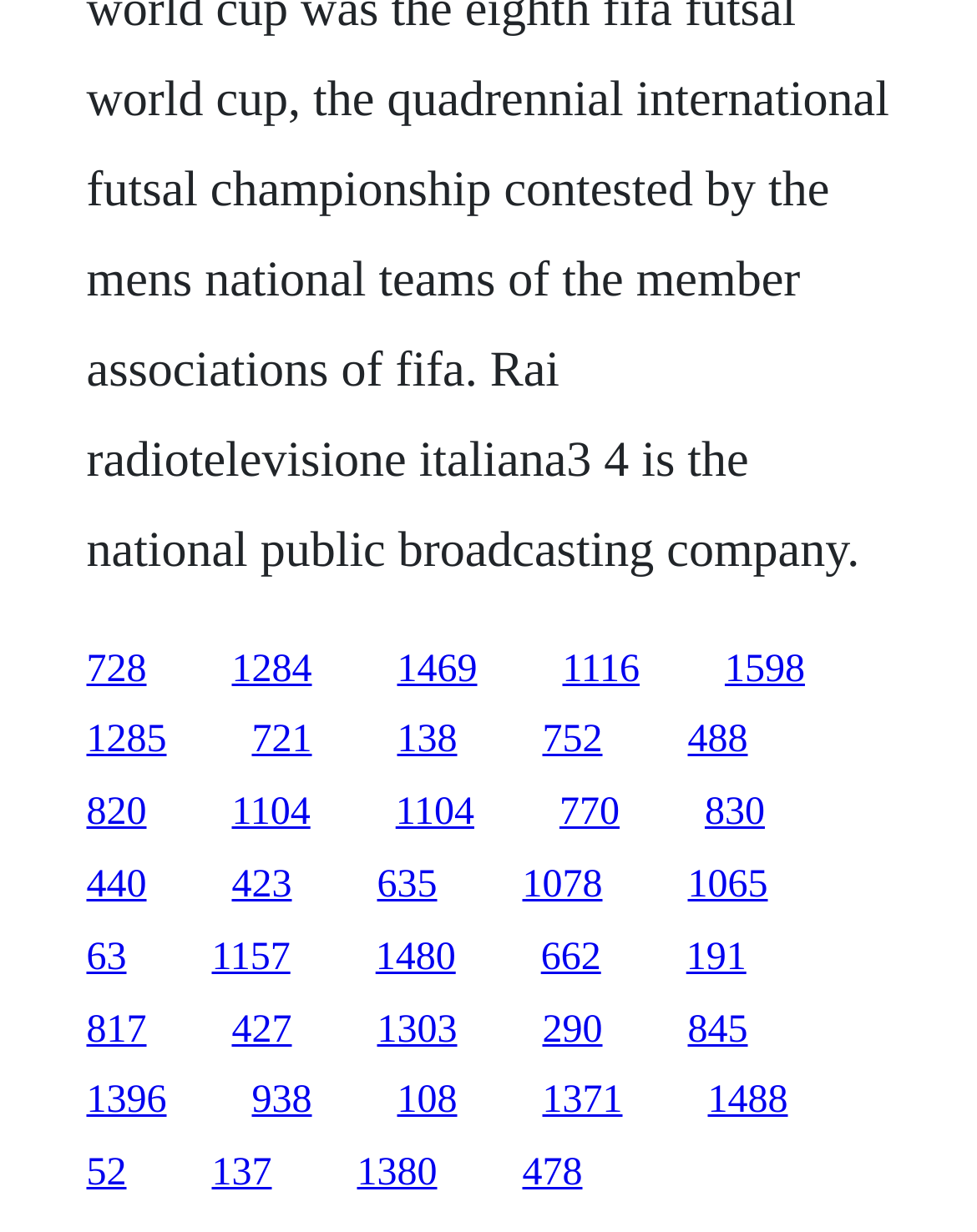Please identify the bounding box coordinates of the area that needs to be clicked to fulfill the following instruction: "visit the page of link 1284."

[0.237, 0.526, 0.319, 0.56]